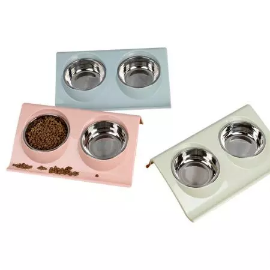What is the primary material of the bowls?
Please analyze the image and answer the question with as much detail as possible.

The caption specifically mentions that the bowls are made of stainless steel, which suggests that the primary material of the bowls is stainless steel.